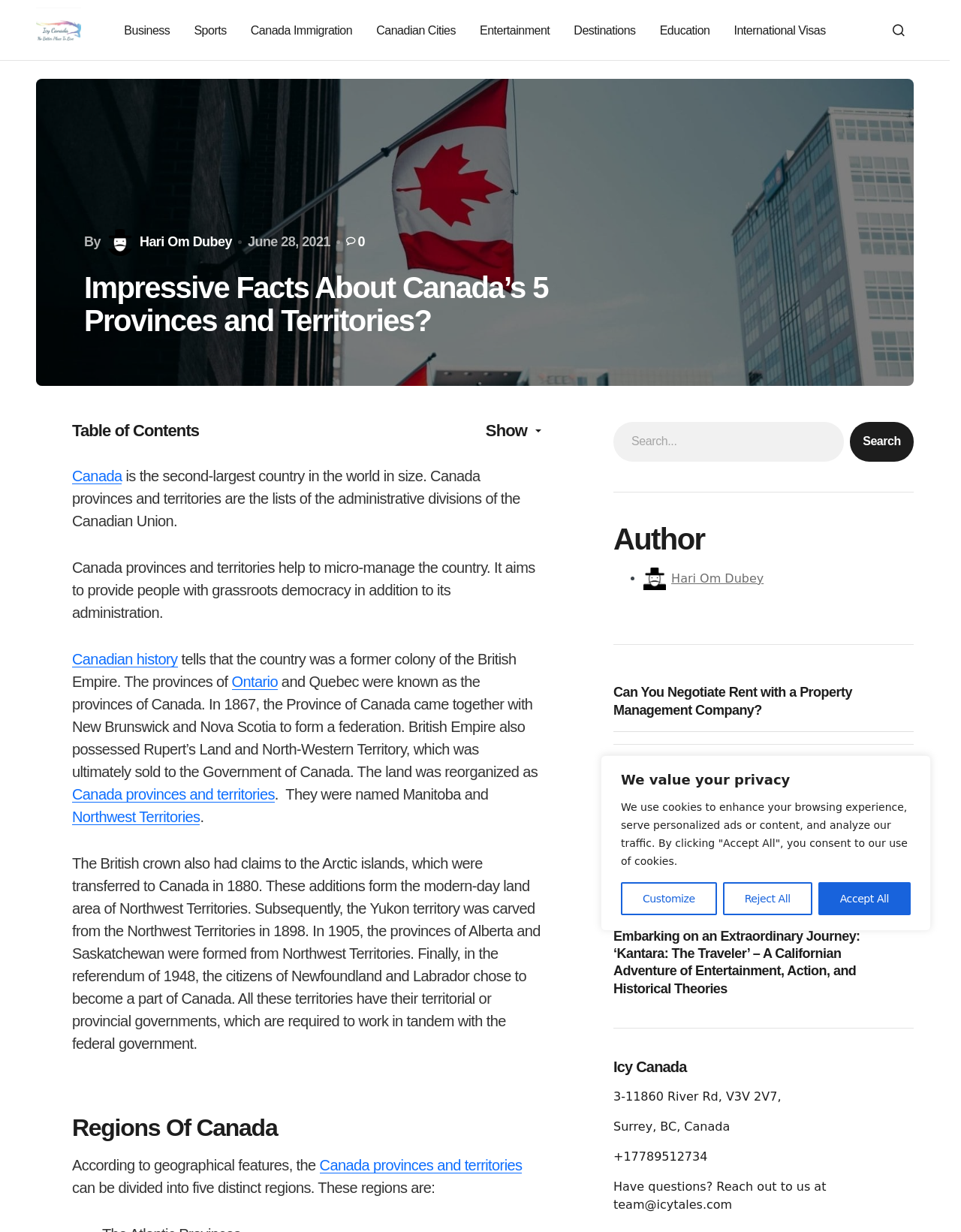Answer succinctly with a single word or phrase:
What is the name of the website?

Icy Canada